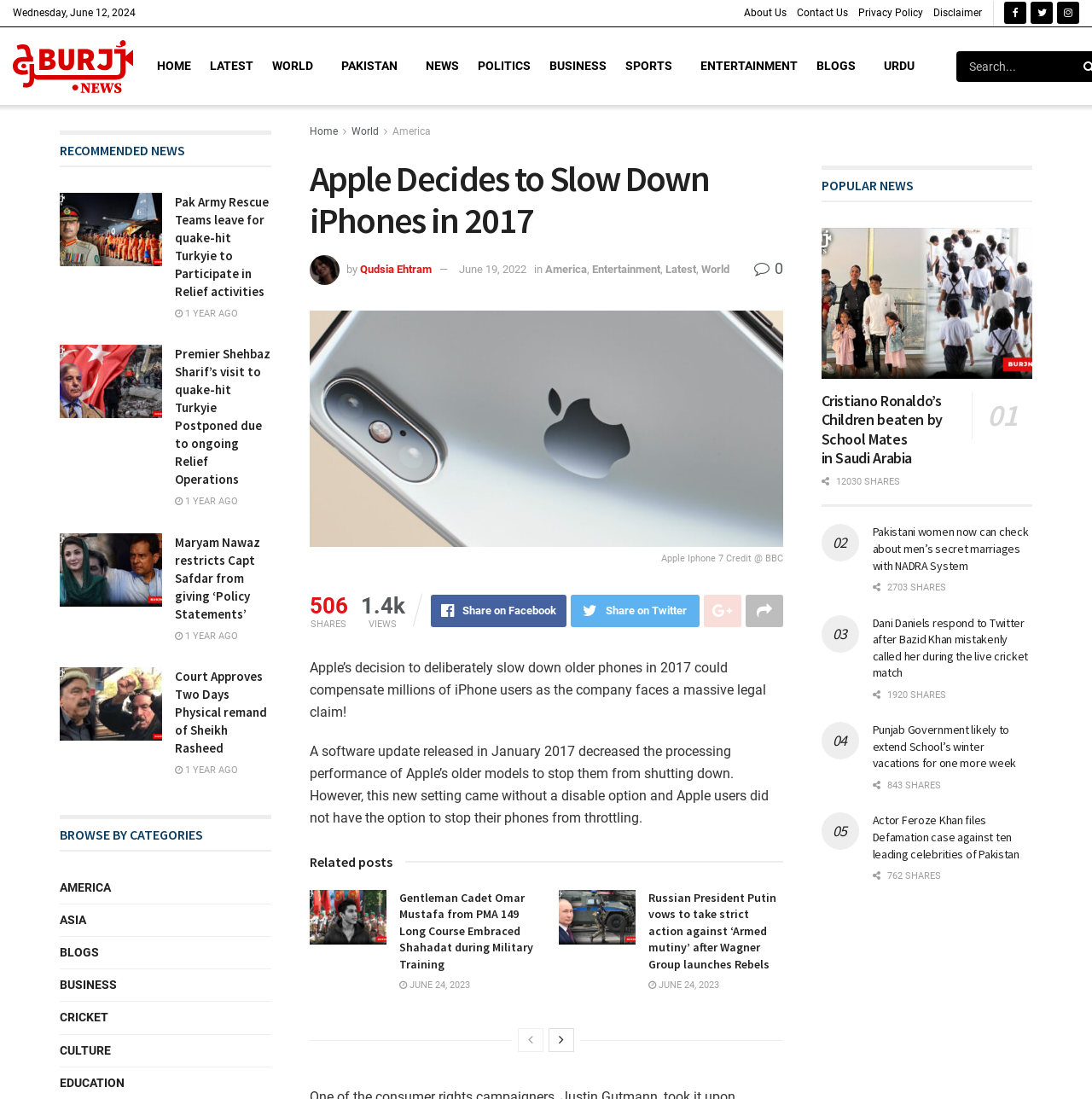How many shares does the article have?
Provide a fully detailed and comprehensive answer to the question.

The number of shares can be found in the section where the social media sharing options are provided, which shows '506' views and '1.4k' shares.